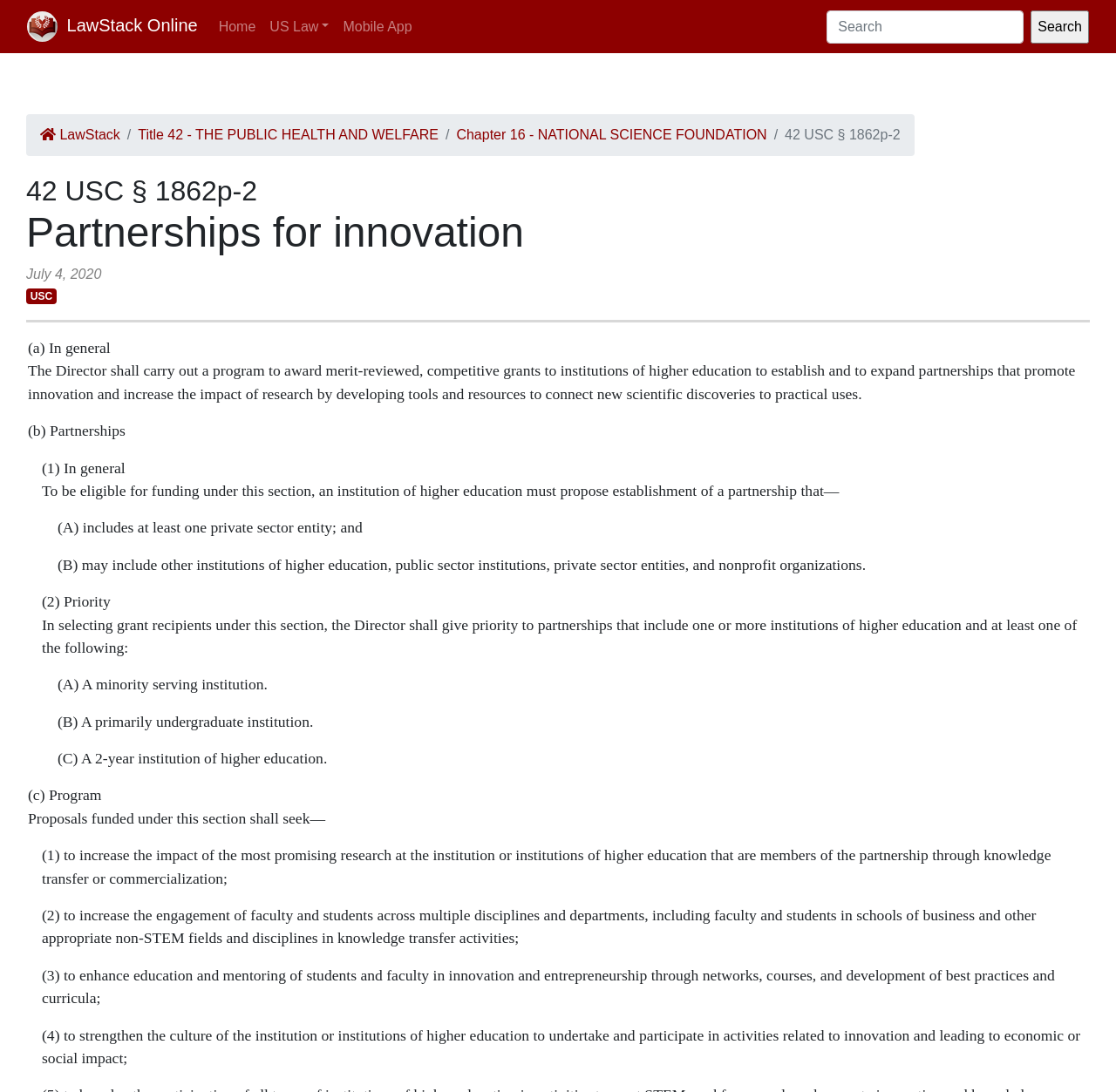Please identify the coordinates of the bounding box that should be clicked to fulfill this instruction: "Search for a law".

[0.741, 0.009, 0.917, 0.04]